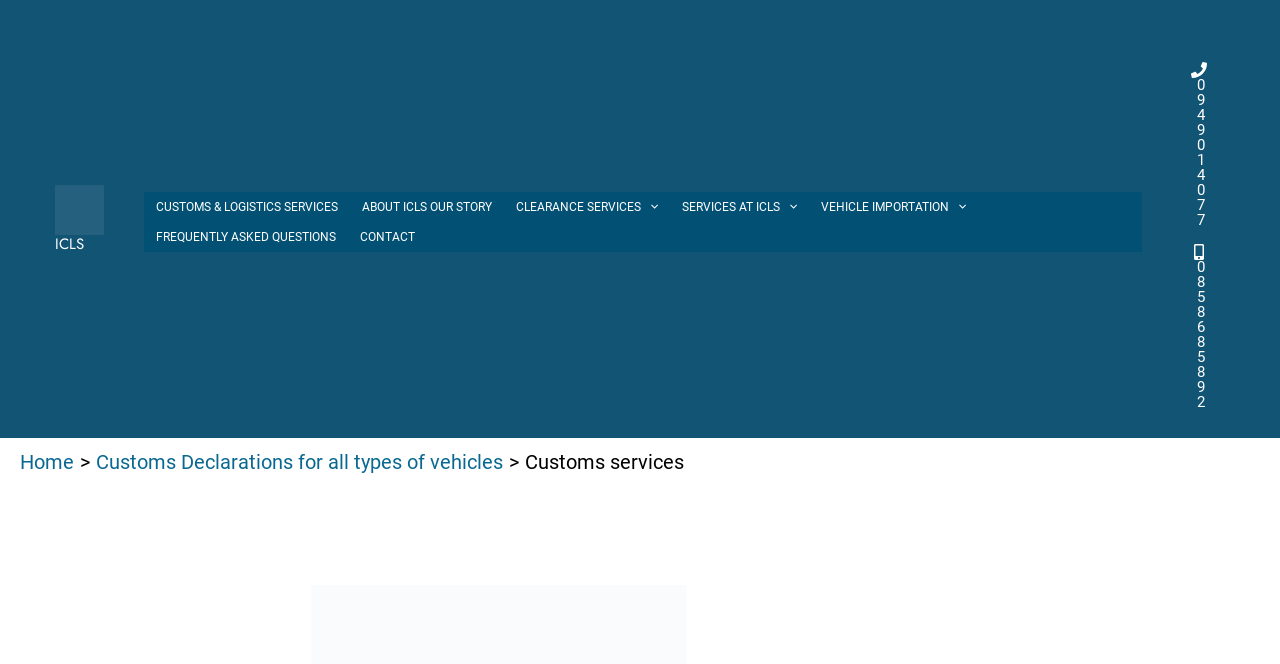Determine the bounding box coordinates of the UI element described below. Use the format (top-left x, top-left y, bottom-right x, bottom-right y) with floating point numbers between 0 and 1: Frequently Asked Questions

[0.112, 0.334, 0.272, 0.379]